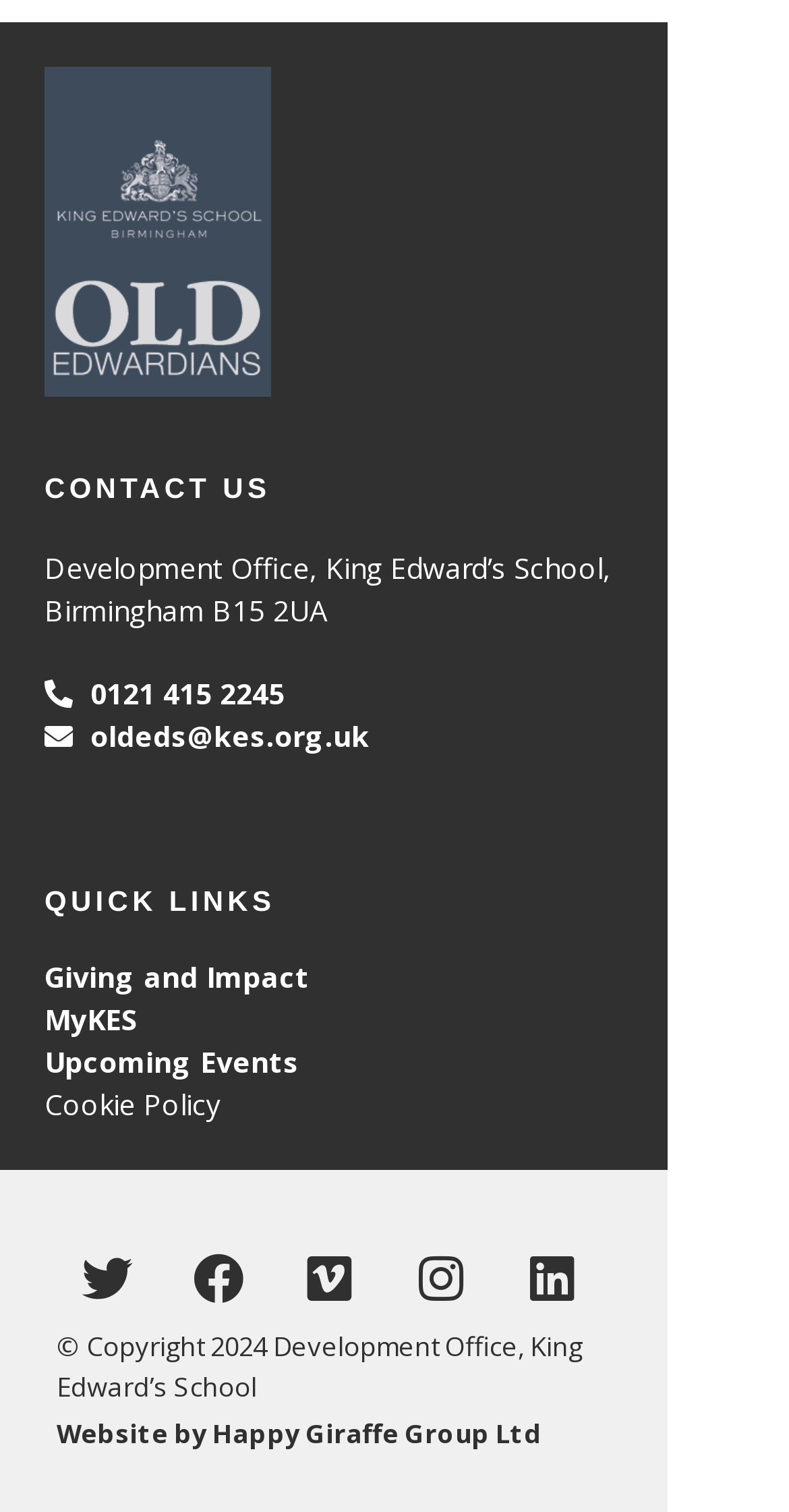What is the address of King Edward’s School?
Craft a detailed and extensive response to the question.

The address of King Edward’s School can be found in the 'CONTACT US' section, which is located below the 'KES OE Logo' image. The address is specified as 'Development Office, King Edward’s School, Birmingham B15 2UA'.